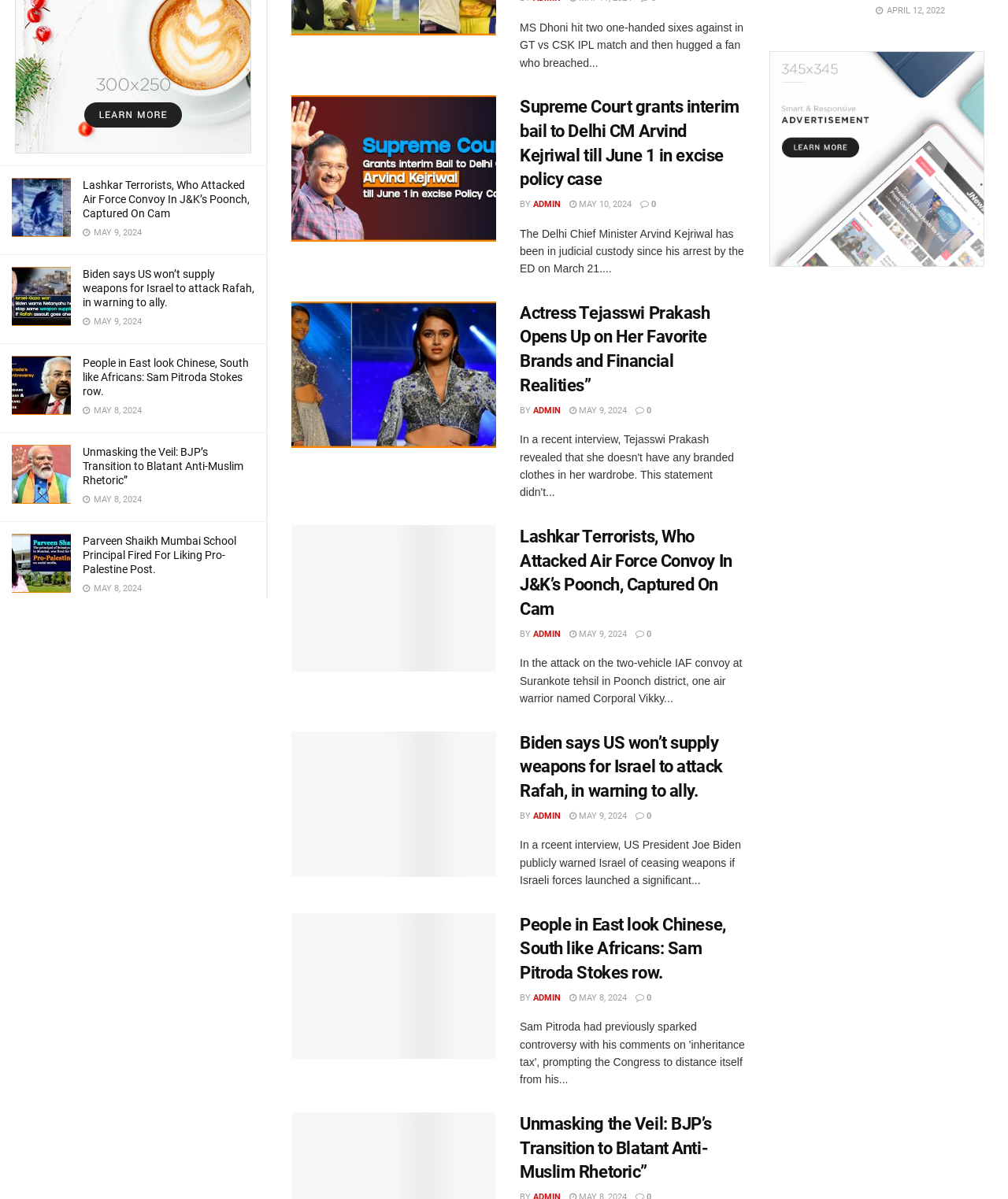From the given element description: "Projects", find the bounding box for the UI element. Provide the coordinates as four float numbers between 0 and 1, in the order [left, top, right, bottom].

None